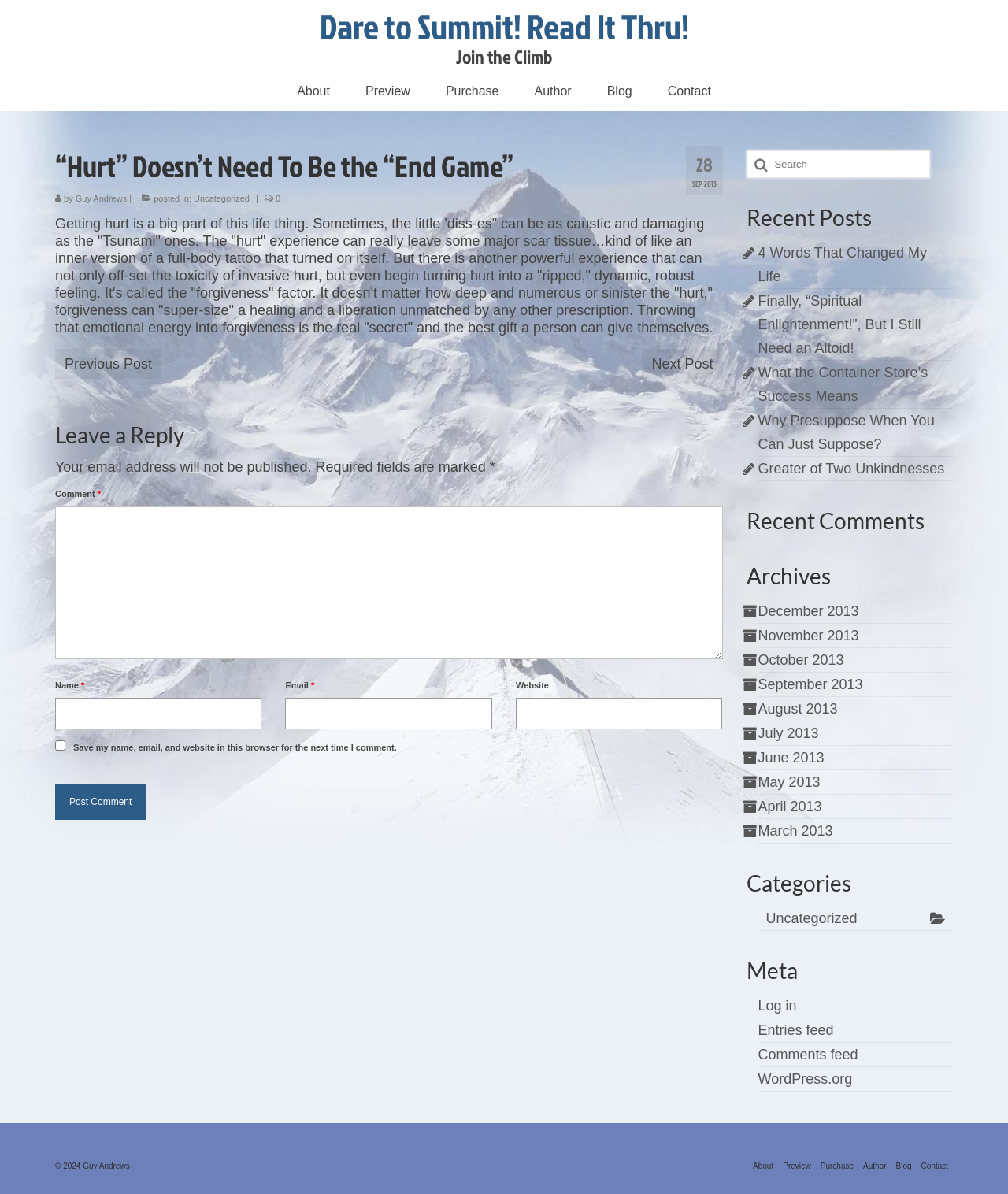Using the webpage screenshot and the element description Greater of Two Unkindnesses, determine the bounding box coordinates. Specify the coordinates in the format (top-left x, top-left y, bottom-right x, bottom-right y) with values ranging from 0 to 1.

[0.752, 0.386, 0.937, 0.399]